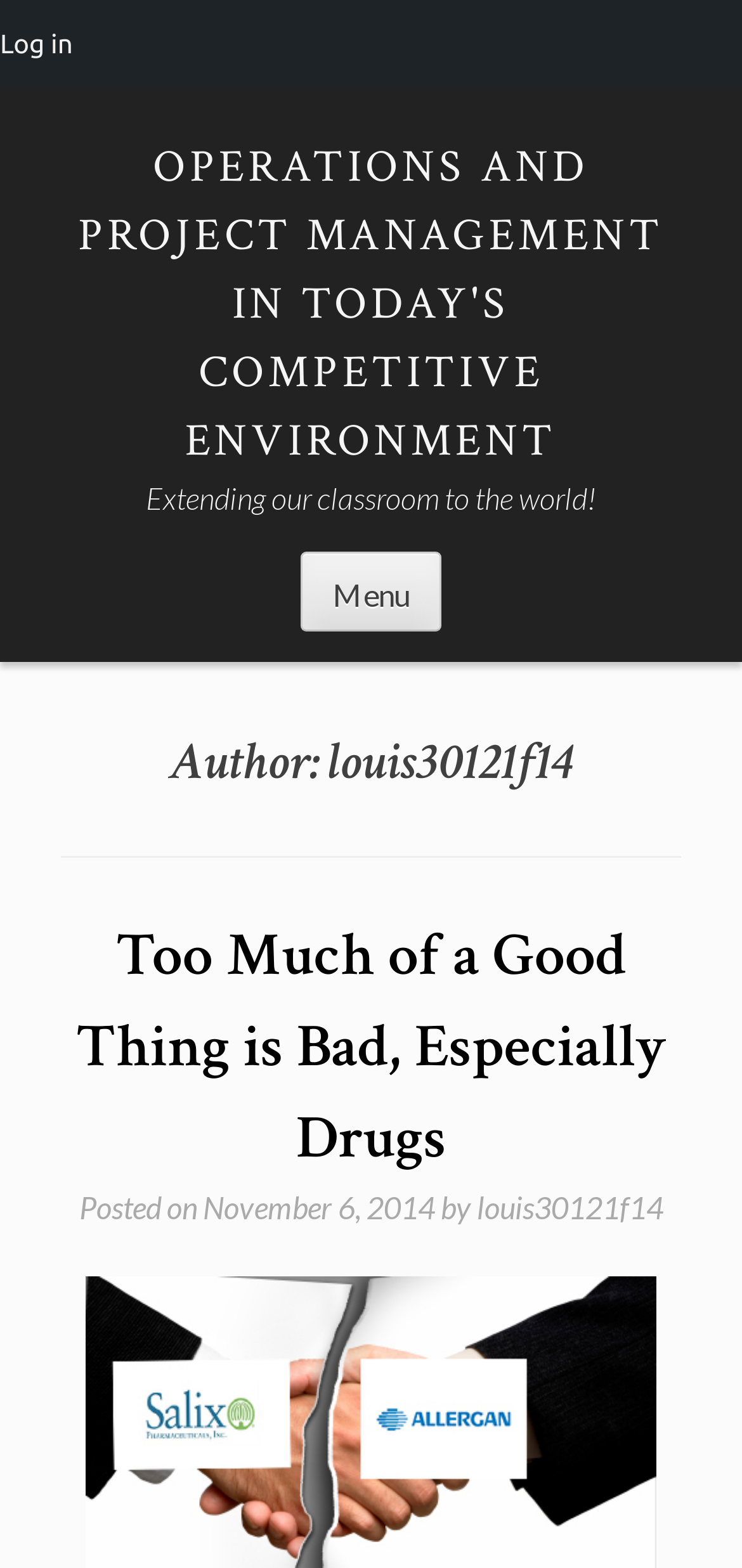Can you determine the main header of this webpage?

OPERATIONS AND PROJECT MANAGEMENT IN TODAY'S COMPETITIVE ENVIRONMENT